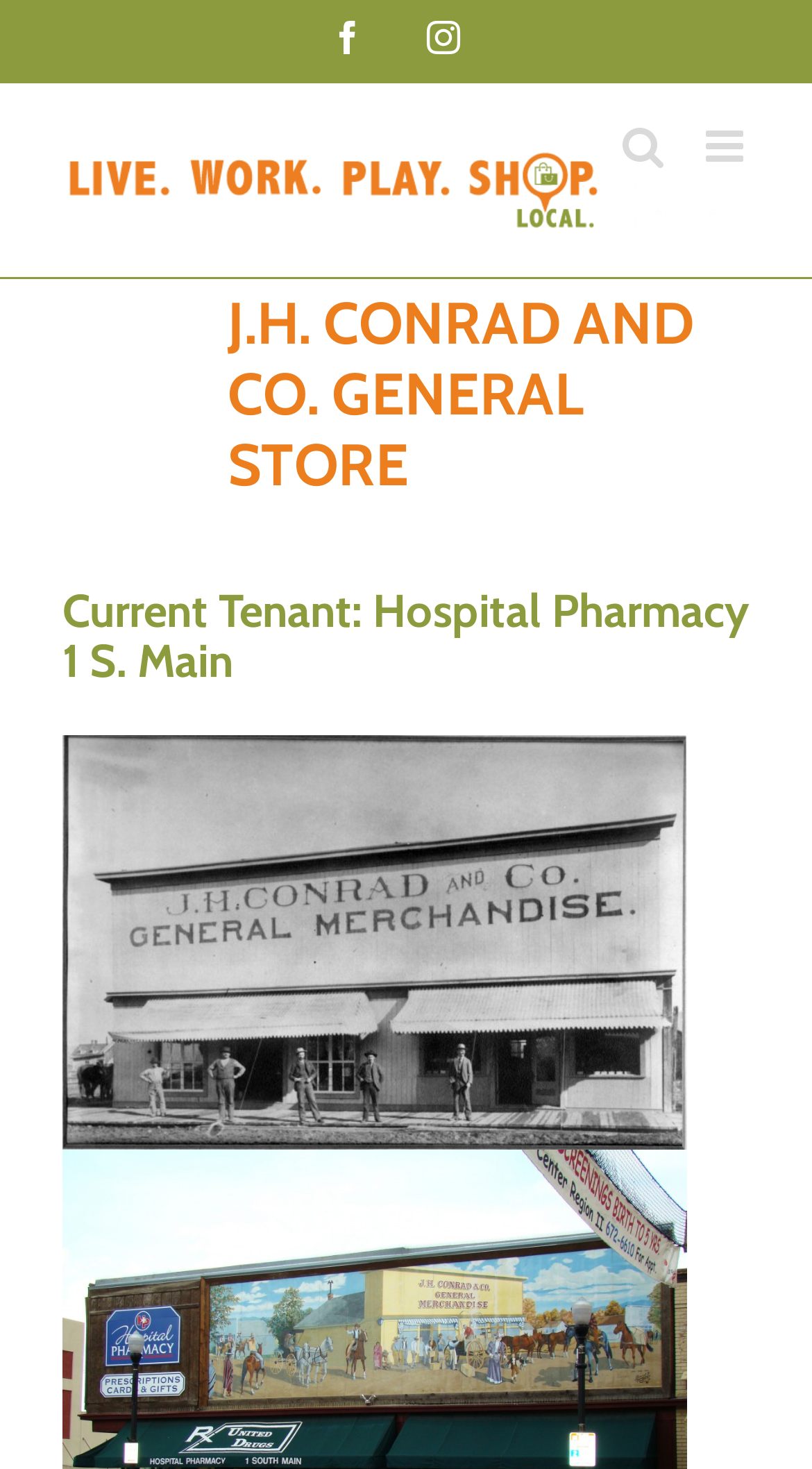Provide a comprehensive description of the webpage.

The webpage is about the J.H. Conrad and Co. General Store, a historic building in Downtown Sheridan. At the top, there are three social media links: Facebook and Instagram, positioned side by side, and a "DSA LiveWorkPlayShop" image that spans most of the width of the page. 

Below the social media links, there are two more links: "Toggle mobile menu" and "Toggle mobile search", which are aligned to the right side of the page. 

The main content of the page starts with a large heading "J.H. CONRAD AND CO. GENERAL STORE" that spans almost the entire width of the page. Below this heading, there is a subheading "Current Tenant: Hospital Pharmacy 1 S. Main" that provides information about the current occupant of the building. 

Under the subheading, there is a link with an associated image that takes up most of the width of the page. The image is likely a photo of the building or its interior. To the right of the image, there is a block of whitespace, and below the image, there is another link.